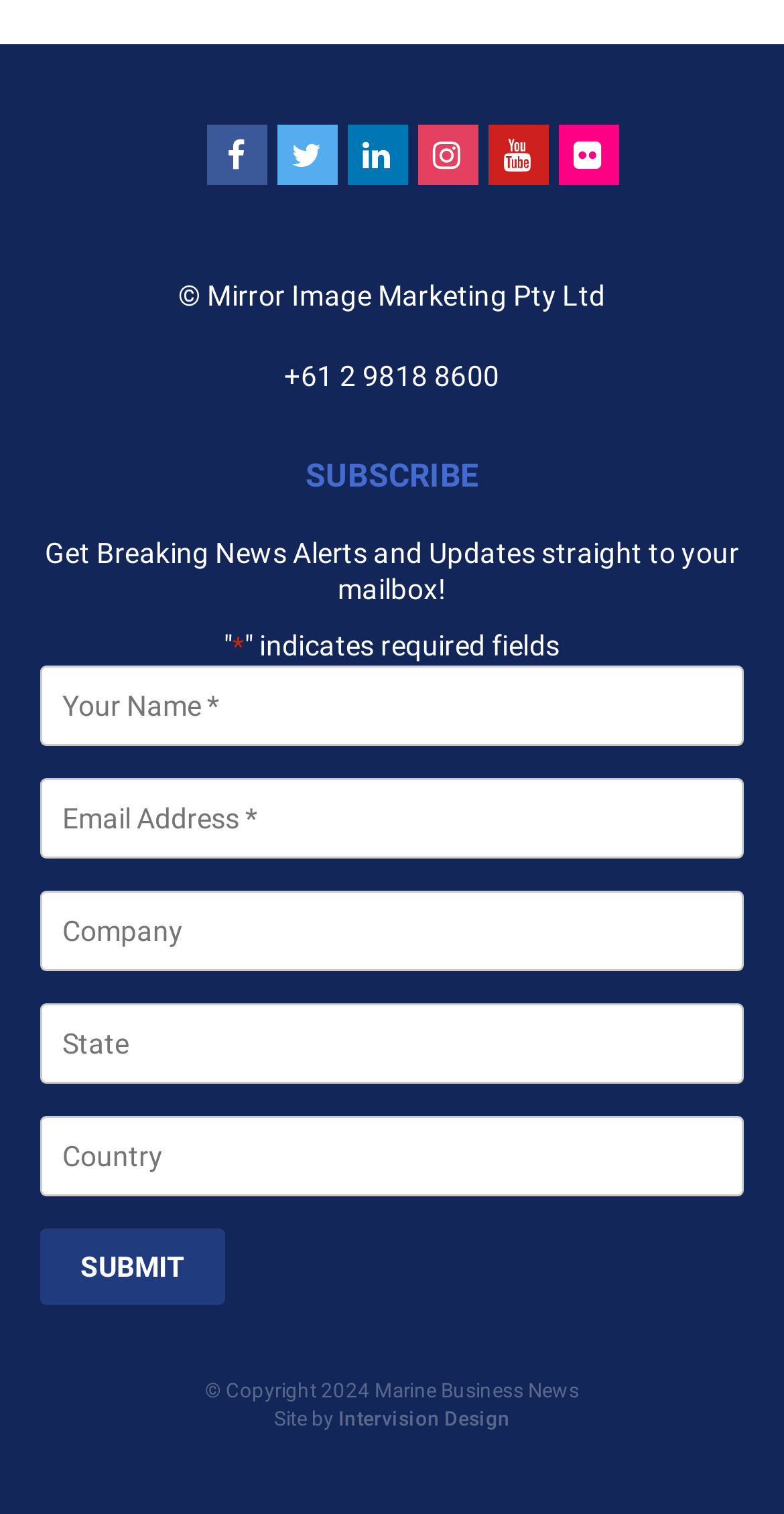Who designed the website?
Based on the visual, give a brief answer using one word or a short phrase.

Intervision Design